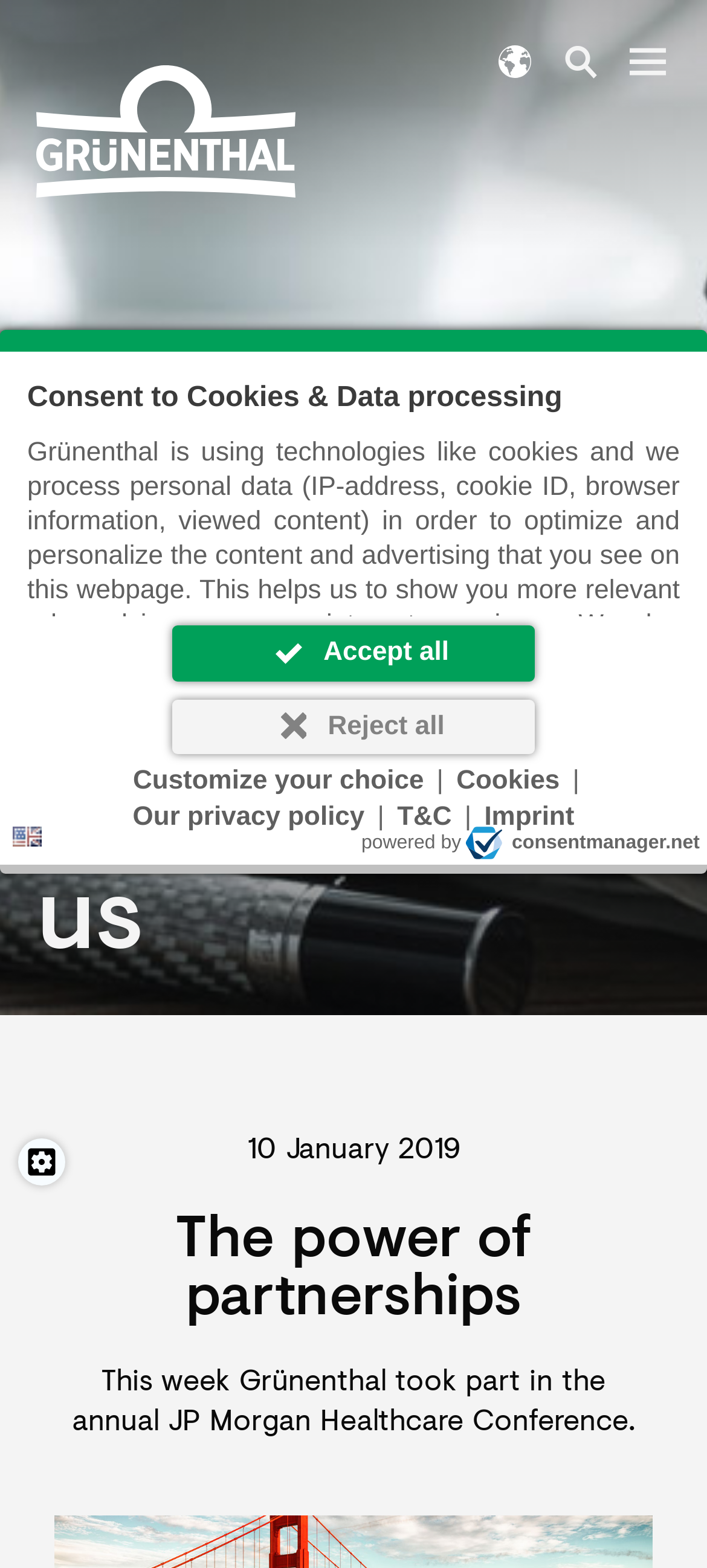What is the date of the recent story?
Please use the image to deliver a detailed and complete answer.

According to the recent story section, the date of the recent story is 10 January 2019, which is mentioned below the heading 'Explore our recent stories to see what drives us'.